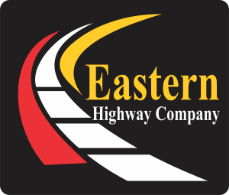Elaborate on the contents of the image in great detail.

The image features the logo of the Eastern Highway Company, prominently displayed against a solid black background. The design includes vibrant curved lines in red and yellow, suggesting a dynamic and professional image that symbolizes roads and highways. The text "Eastern Highway Company" is written in bold yellow letters, emphasizing the brand and its focus on transportation infrastructure. This visual identity represents the company's commitment to traffic engineering and safety products, effectively capturing its essence in the domain of roadway management and innovation.